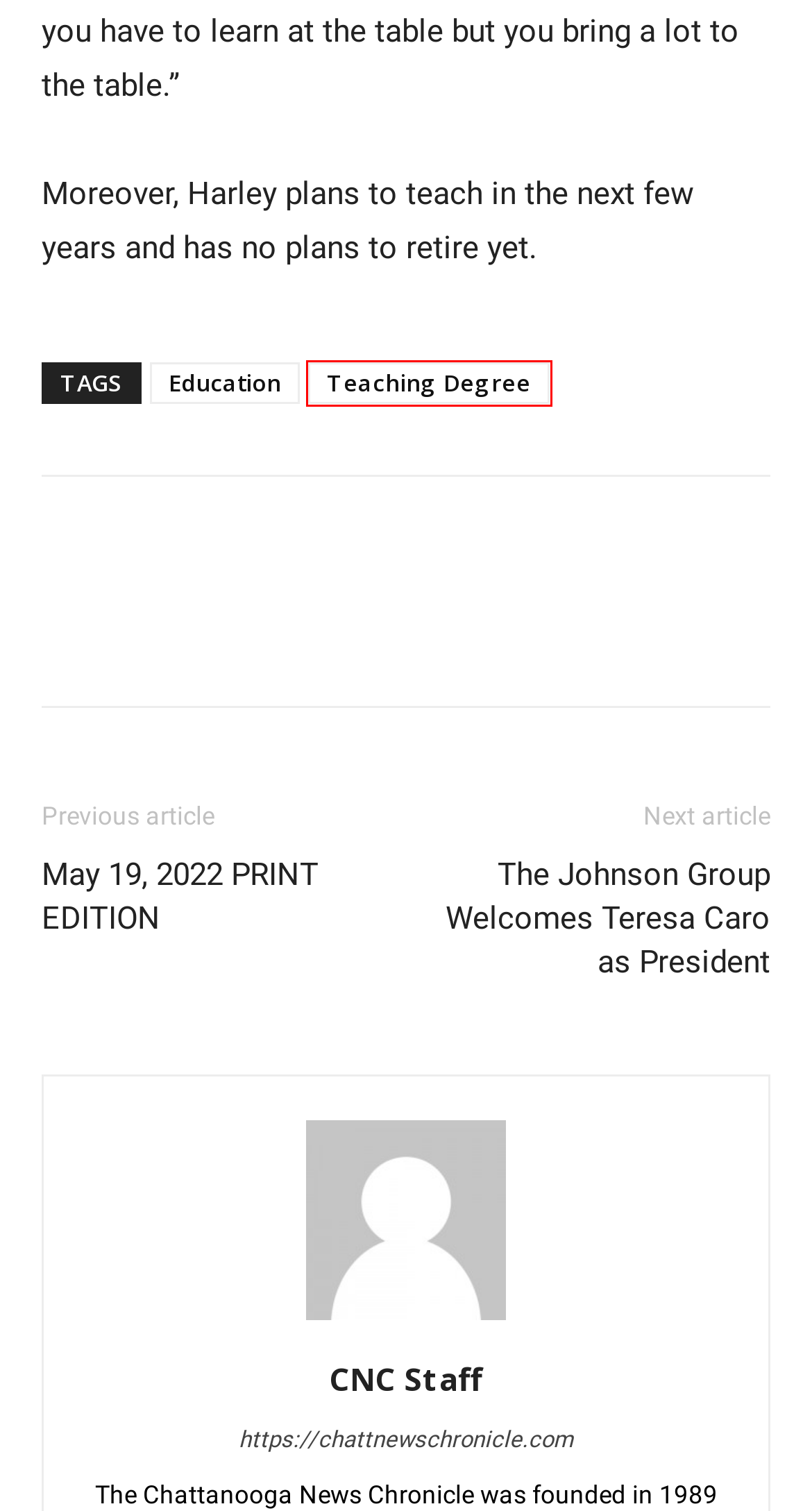Look at the screenshot of a webpage, where a red bounding box highlights an element. Select the best description that matches the new webpage after clicking the highlighted element. Here are the candidates:
A. The Johnson Group Welcomes Teresa Caro as President - Chattanooga News Chronicle
B. Chattanooga News Chronicle
C. May 19, 2022 PRINT EDITION - Chattanooga News Chronicle
D. National Archives - Chattanooga News Chronicle
E. About Us - Chattanooga News Chronicle
F. Education Archives - Chattanooga News Chronicle
G. SECTIONS Archives - Chattanooga News Chronicle
H. Teaching Degree Archives - Chattanooga News Chronicle

H